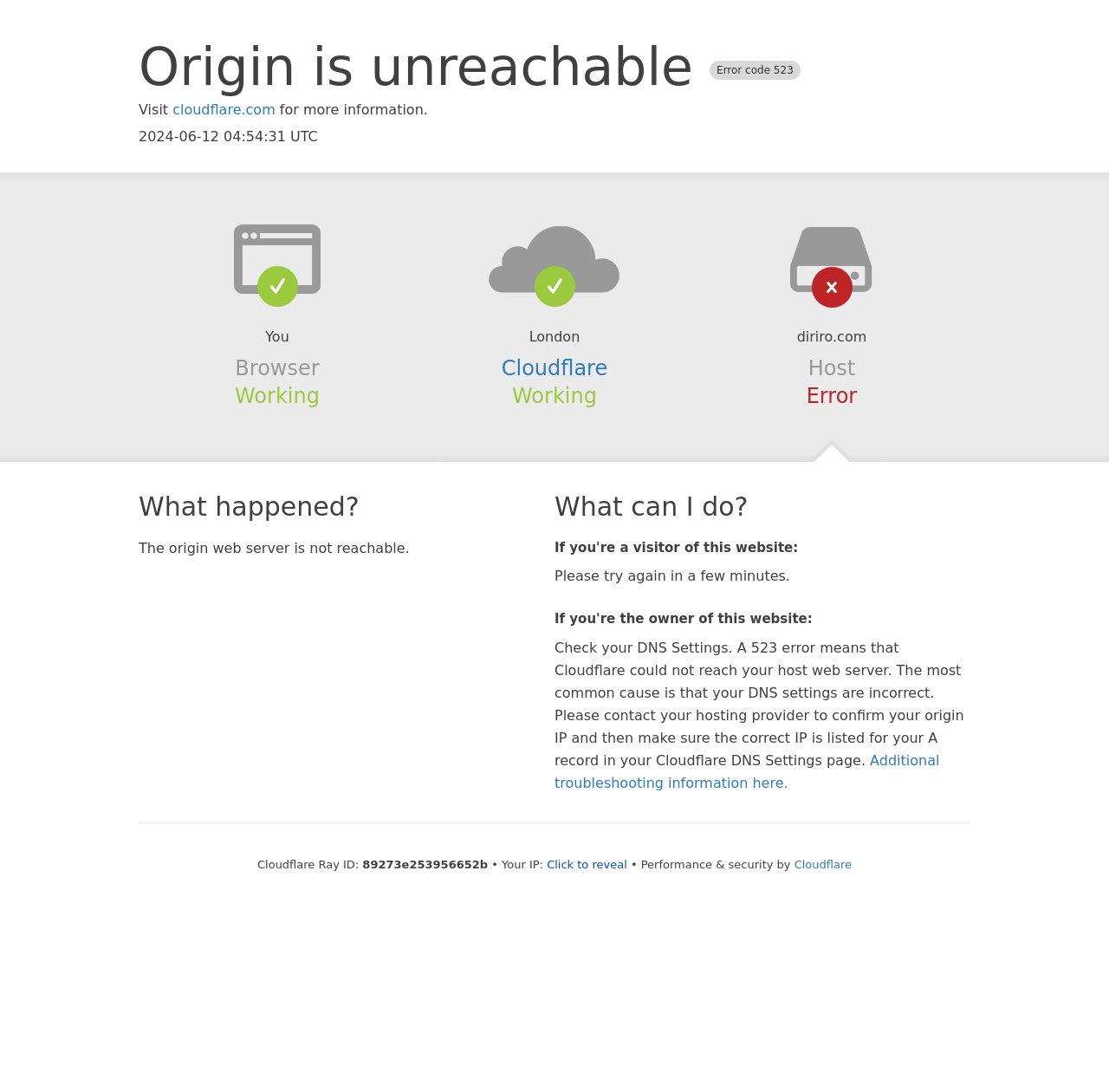What is the recommended action for a visitor of this website?
Please respond to the question with as much detail as possible.

The webpage suggests that if you're a visitor of this website, you should try again in a few minutes because the origin web server is not reachable.